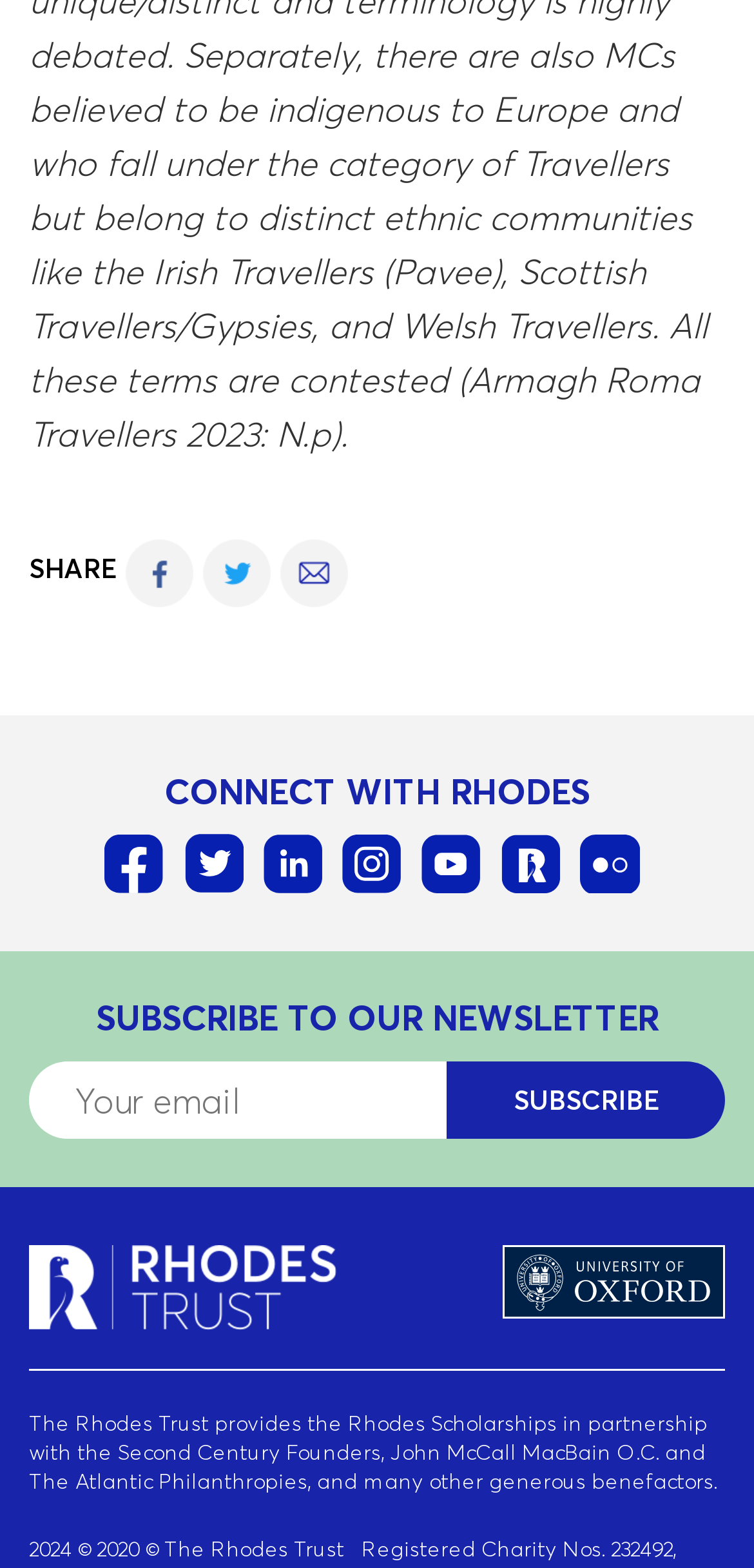How many buttons are there on the page?
Based on the visual details in the image, please answer the question thoroughly.

I found only one button on the page, which is the 'SUBSCRIBE' button, located in the 'Subscribe to our newsletter' section.